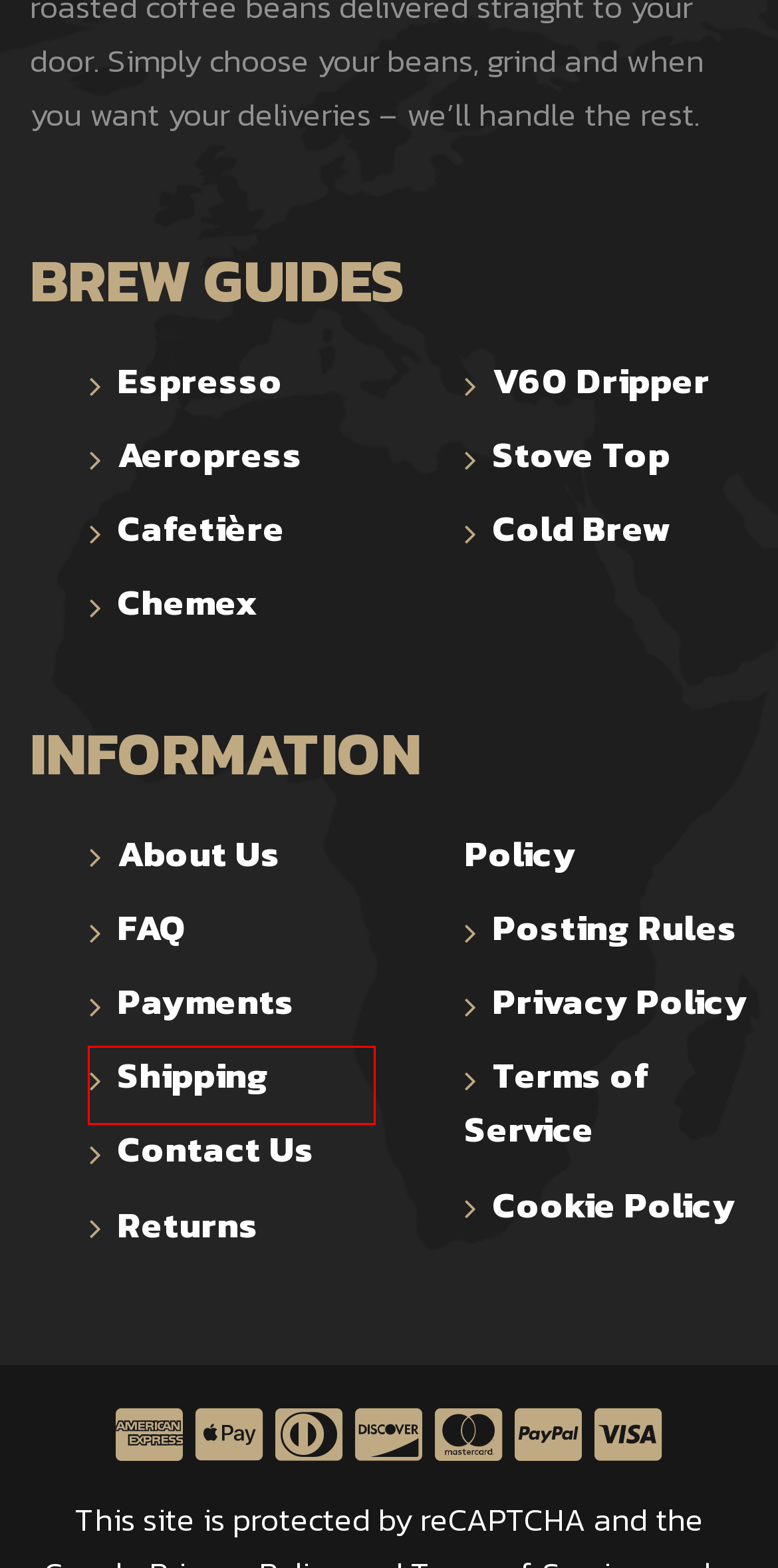Review the webpage screenshot provided, noting the red bounding box around a UI element. Choose the description that best matches the new webpage after clicking the element within the bounding box. The following are the options:
A. Shipping - CoffeeHype
B. Motta Coffee Tamper | Premium Coffee Tamper - CoffeeHype
C. My Account - CoffeeHype
D. Buy Fresh Coffee Beans Online | UK's Leading Coffee Bean Shop - CoffeeHype
E. Contact Us - CoffeeHype
F. Coffee Beans - CoffeeHype
G. Coffee Tamper Station | Coffee Tool Tamper Stand - CoffeeHype
H. How to Make Stove Top Coffee - CoffeeHype

A